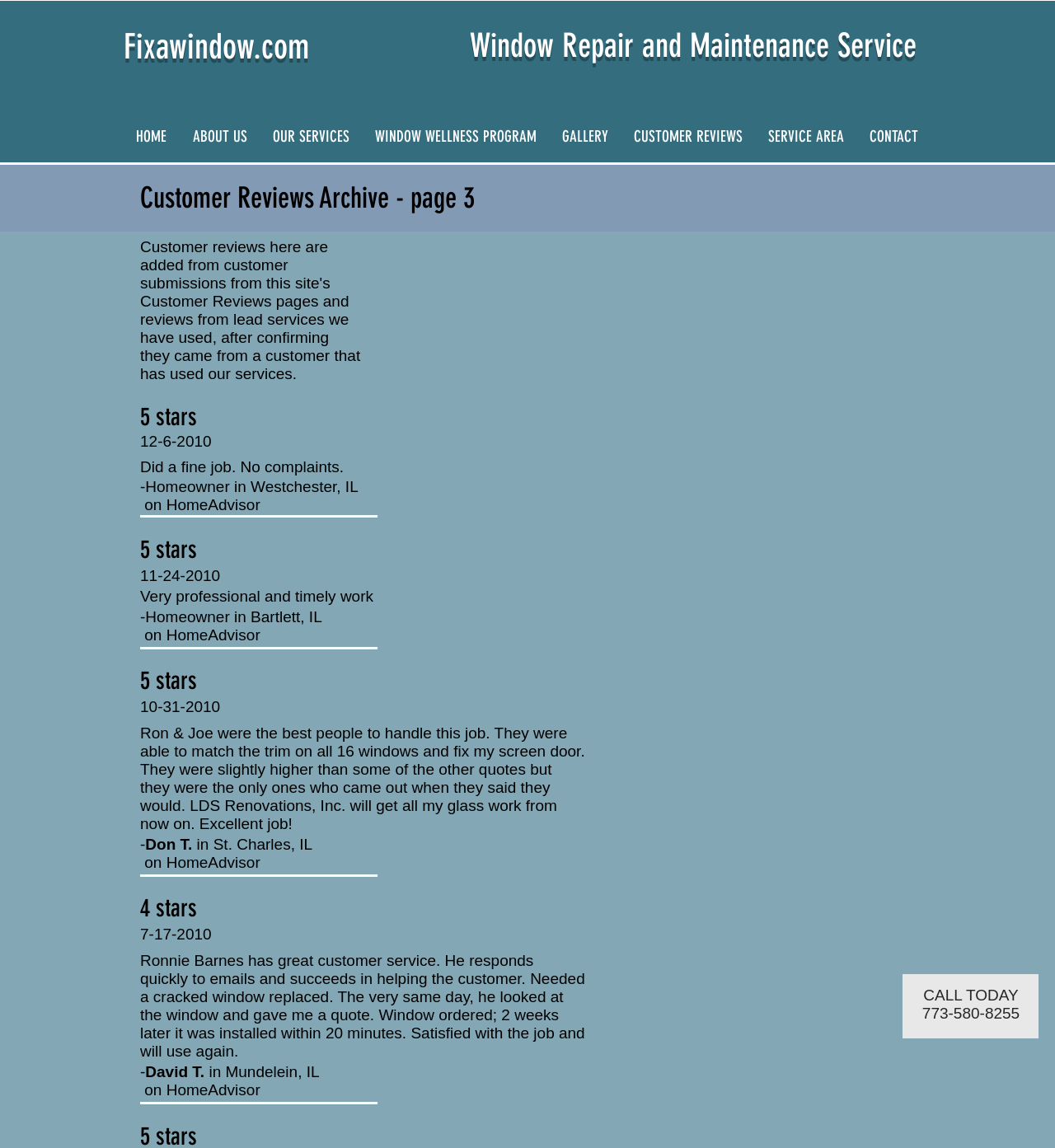Calculate the bounding box coordinates for the UI element based on the following description: "WINDOW WELLNESS PROGRAM". Ensure the coordinates are four float numbers between 0 and 1, i.e., [left, top, right, bottom].

[0.344, 0.108, 0.521, 0.129]